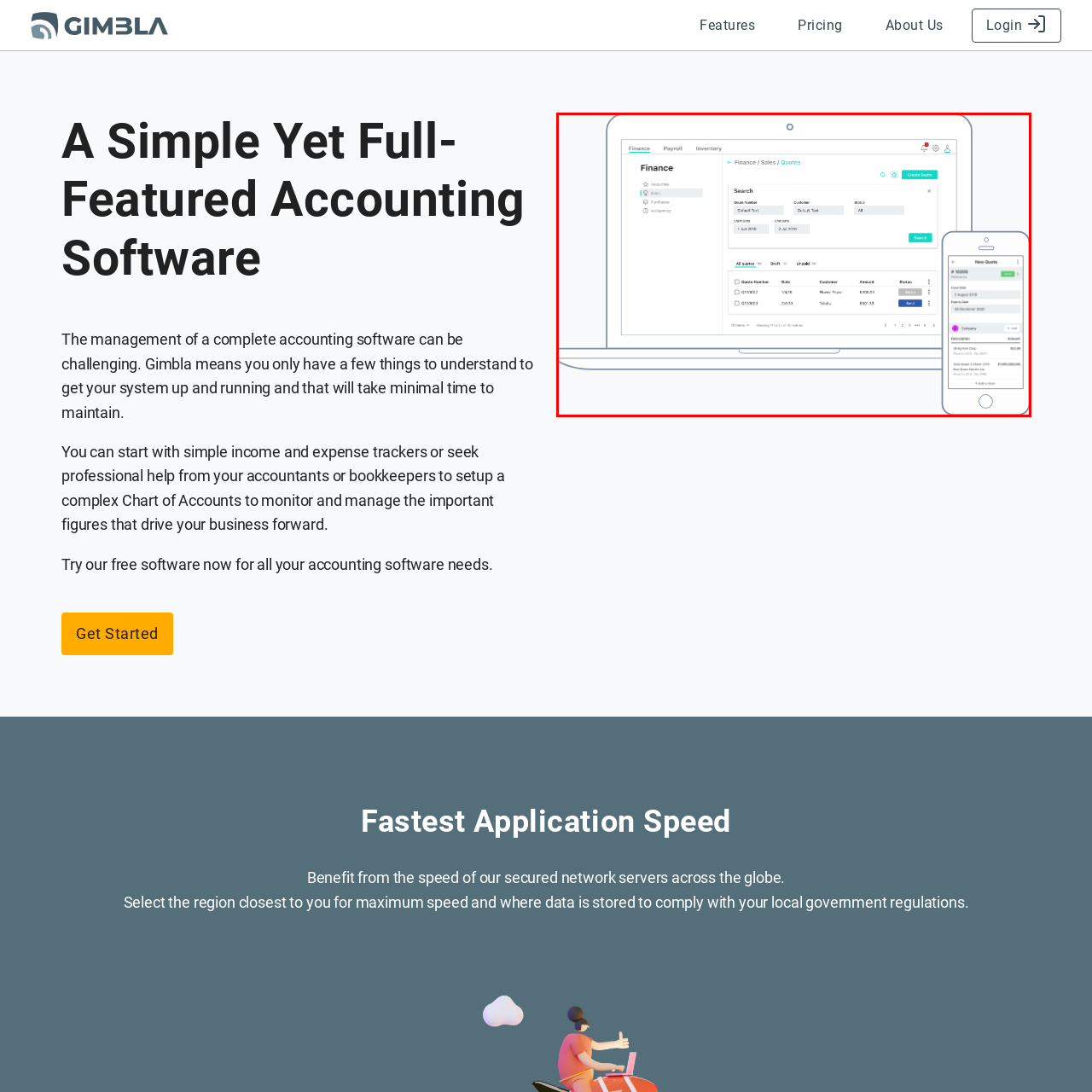Please scrutinize the image encapsulated by the red bounding box and provide an elaborate answer to the next question based on the details in the image: What is displayed on the mobile device?

The mobile device is mirroring the functionality of the laptop screen, displaying existing quote details including quote numbers and amounts. This suggests that users can access and view their quotes on-the-go using the mobile device.